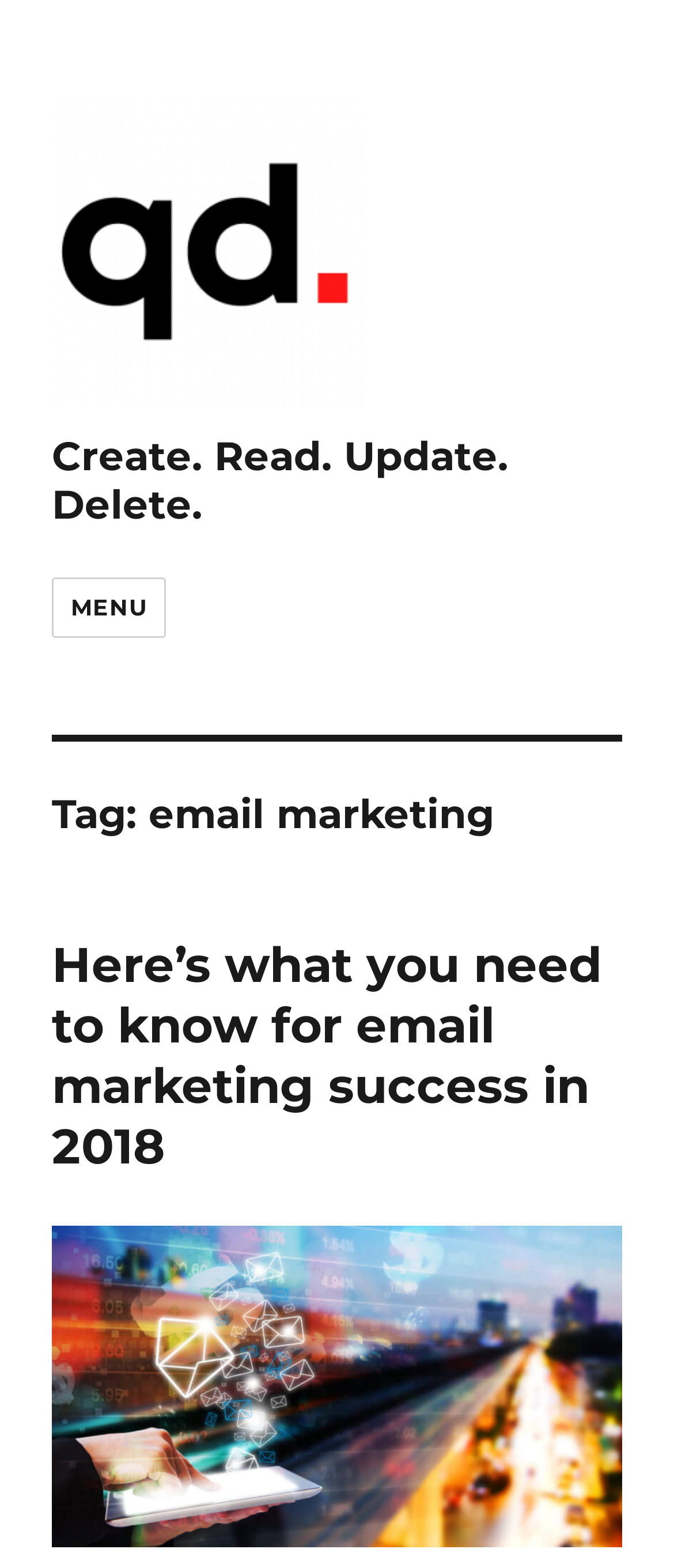Respond to the question below with a single word or phrase: How many headings are on this webpage?

2